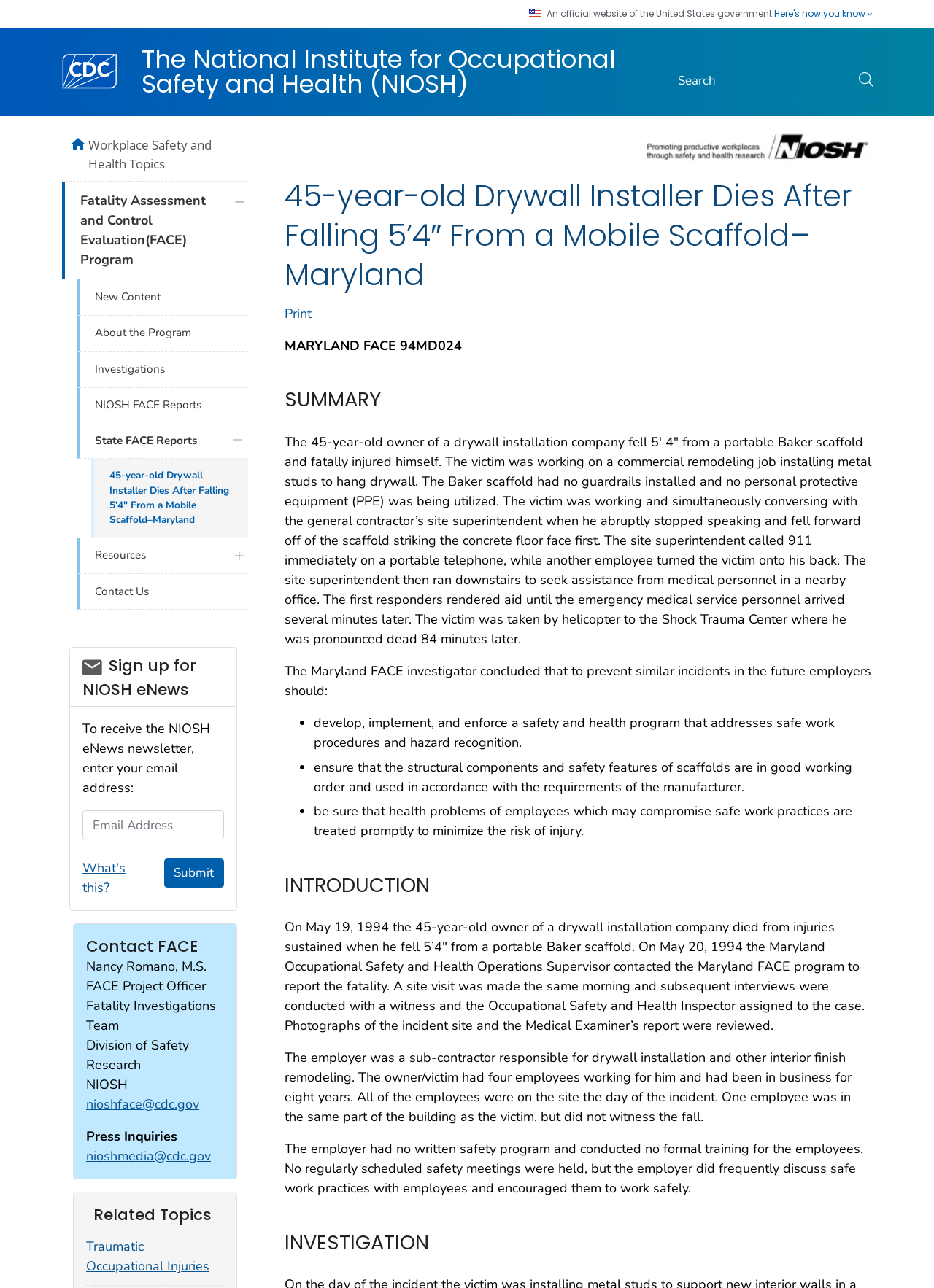How many employees did the victim have?
Using the information presented in the image, please offer a detailed response to the question.

The text states that the employer had four employees working for him, and all of them were on the site the day of the incident.